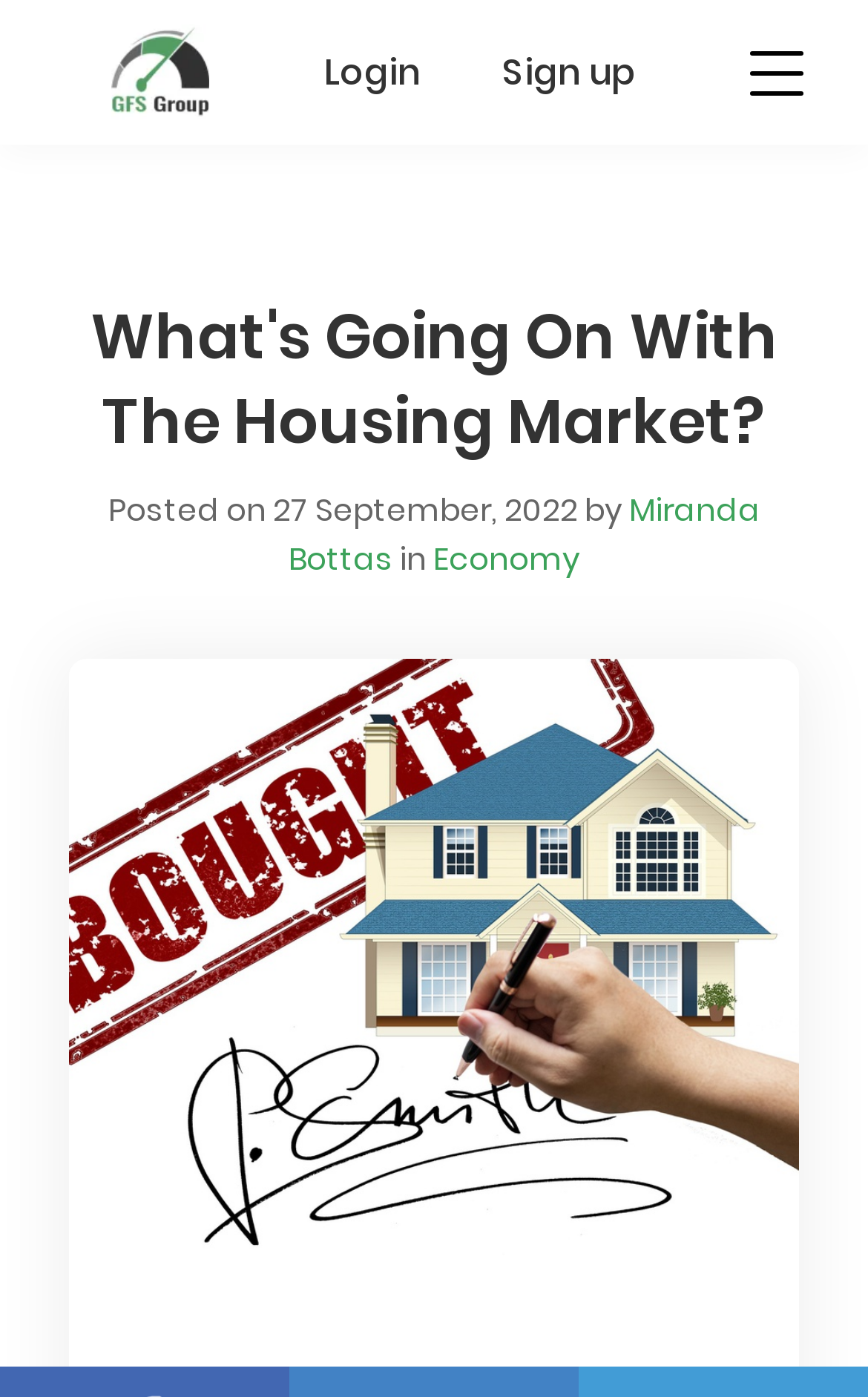Determine the main heading text of the webpage.

What's Going On With The Housing Market?